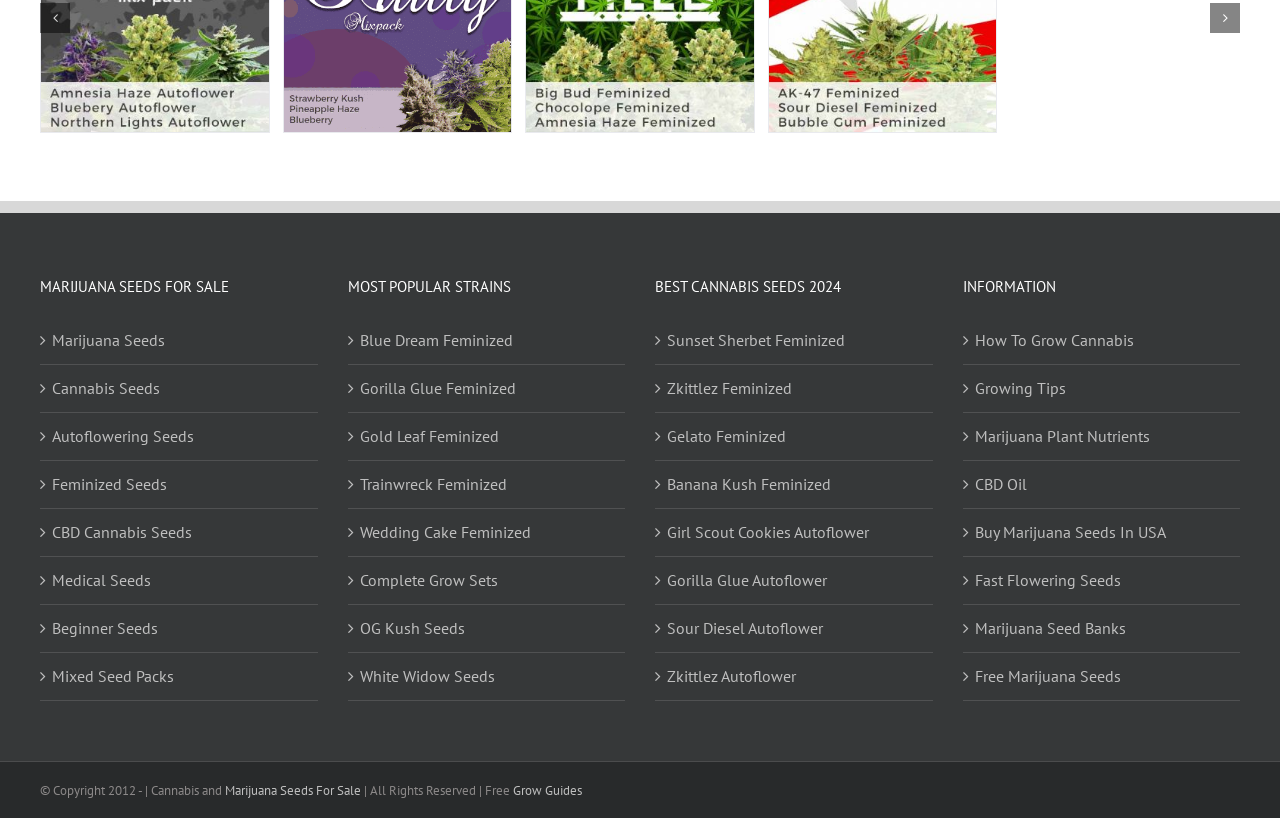What is the copyright year of this website?
Please elaborate on the answer to the question with detailed information.

The copyright information at the bottom of the page states '© Copyright 2012 -', which indicates that the website's copyright year is 2012.